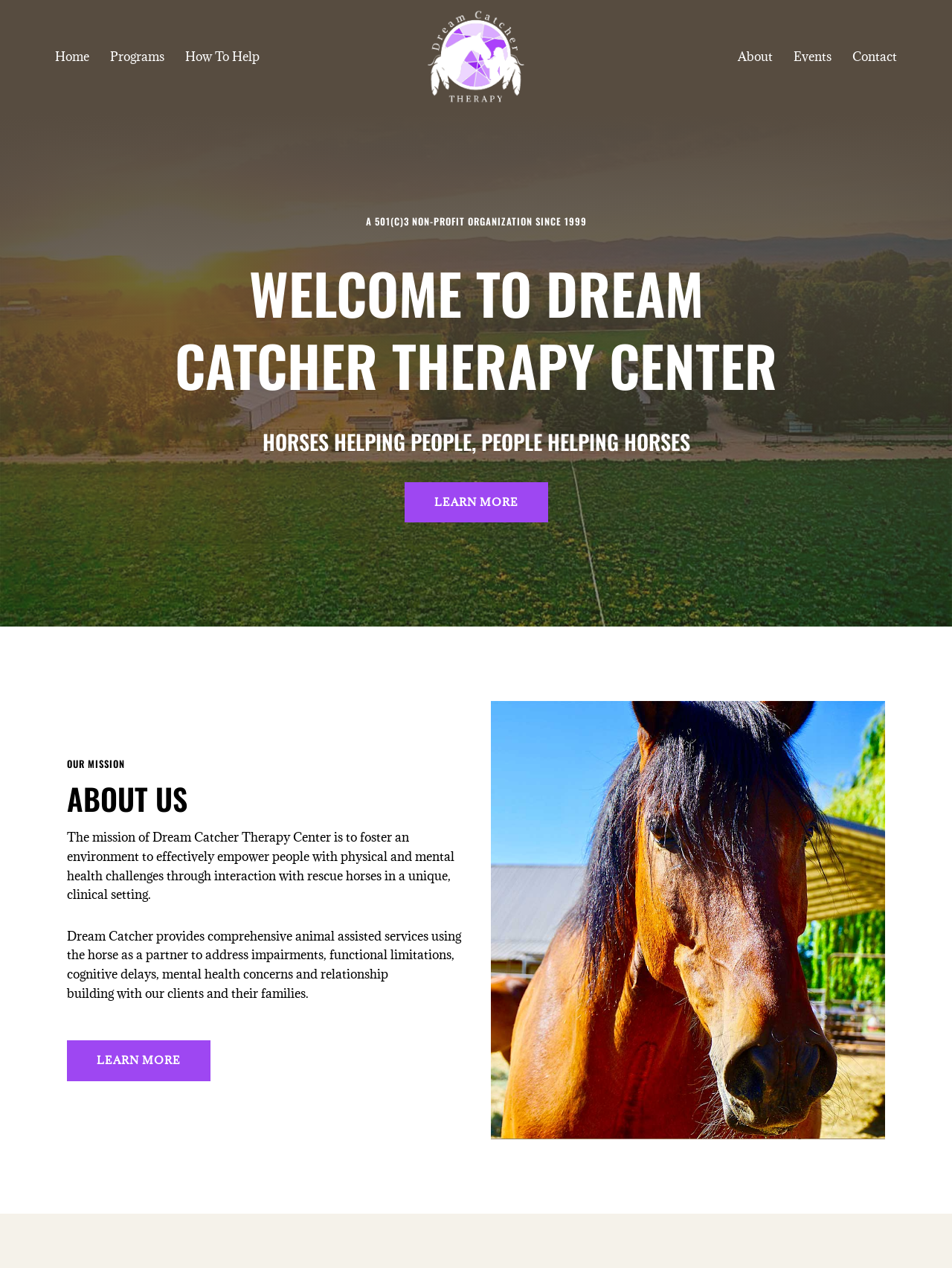Given the element description Home, identify the bounding box coordinates for the UI element on the webpage screenshot. The format should be (top-left x, top-left y, bottom-right x, bottom-right y), with values between 0 and 1.

[0.058, 0.037, 0.094, 0.052]